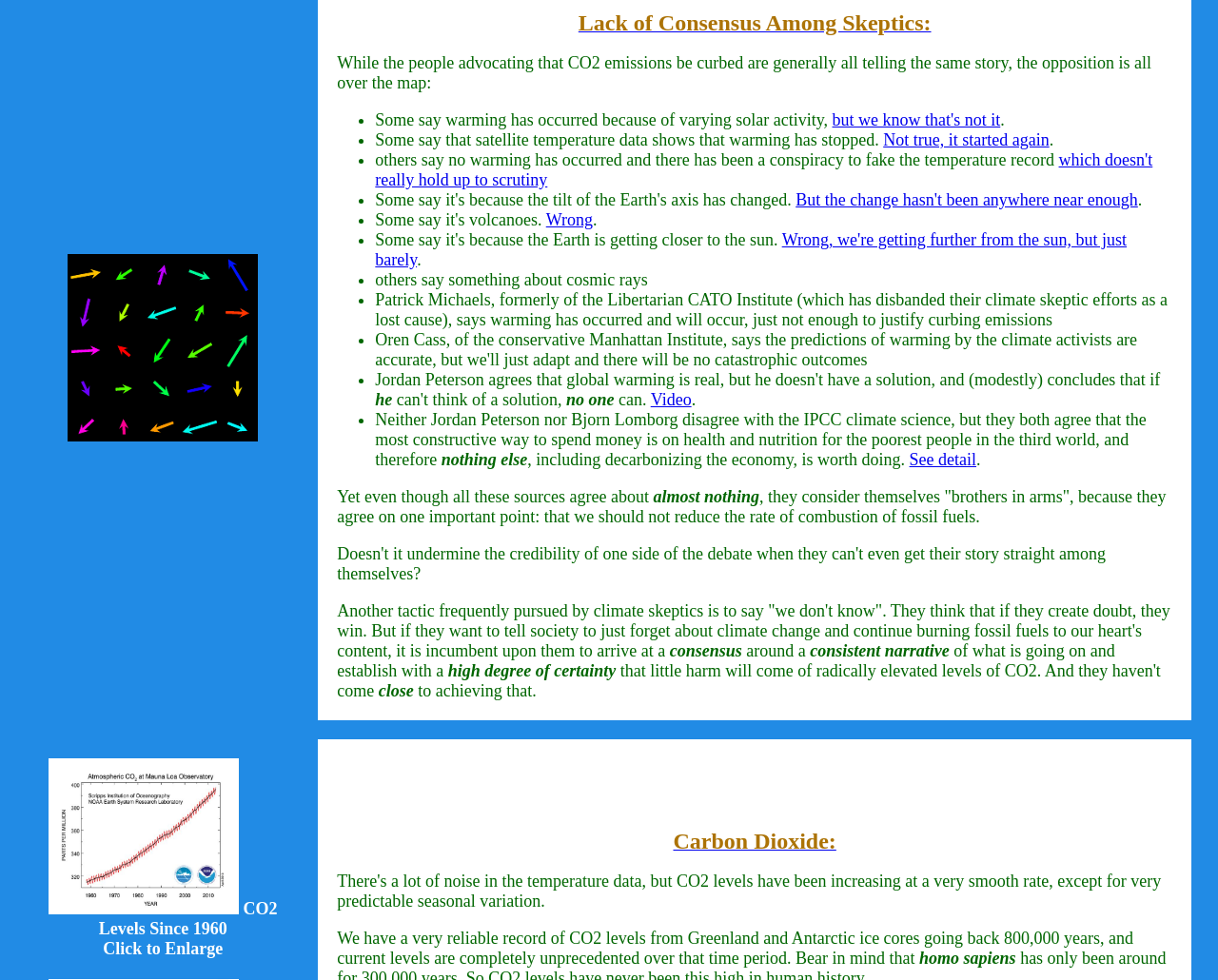What is the main topic of the webpage?
Observe the image and answer the question with a one-word or short phrase response.

Climate change